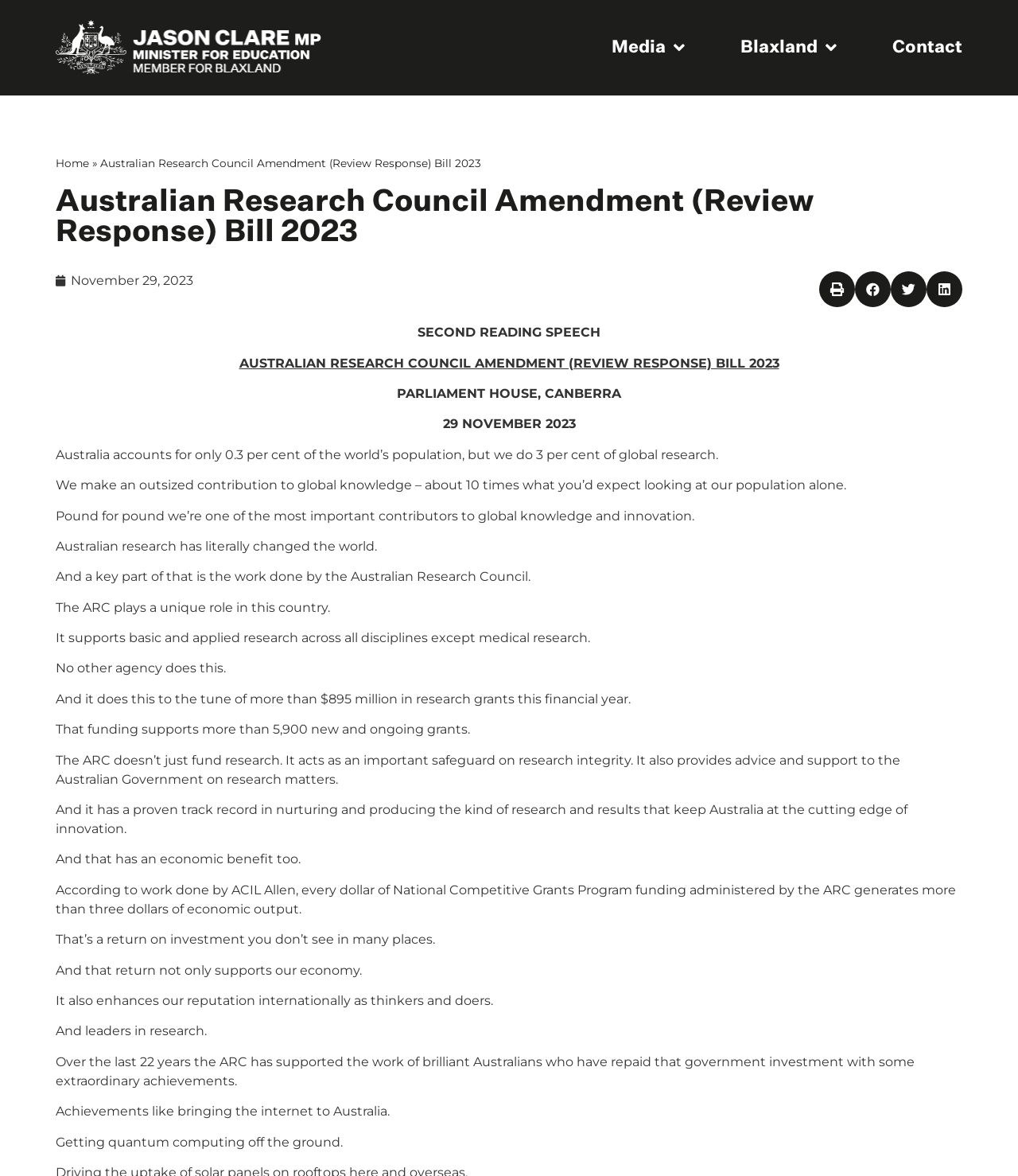Select the bounding box coordinates of the element I need to click to carry out the following instruction: "Click the 'Contact' link".

[0.877, 0.032, 0.945, 0.049]